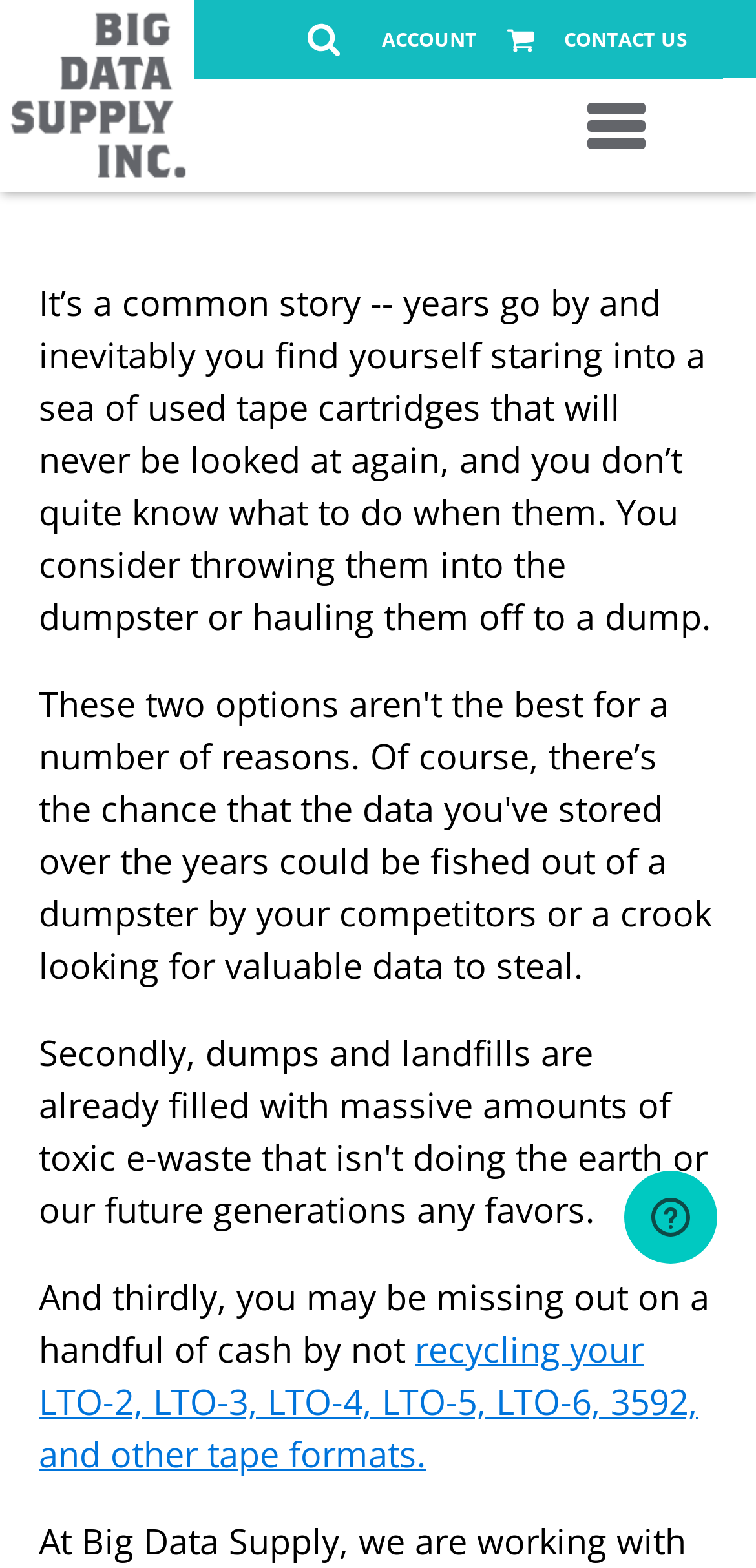Please determine the bounding box coordinates for the element with the description: "parent_node: ACCOUNT".

[0.669, 0.0, 0.708, 0.05]